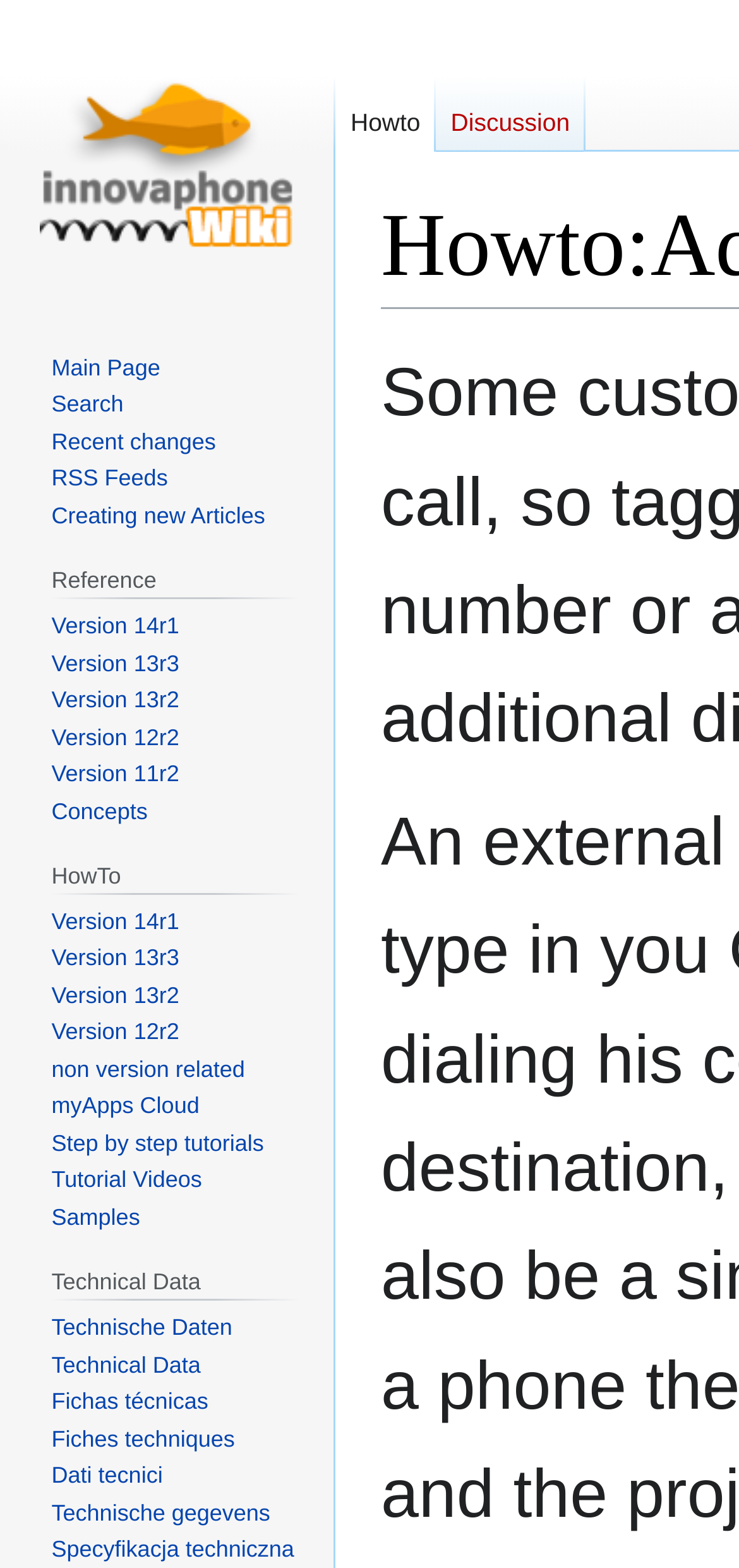Locate the bounding box coordinates of the clickable part needed for the task: "View Howto tutorials".

[0.07, 0.547, 0.406, 0.571]